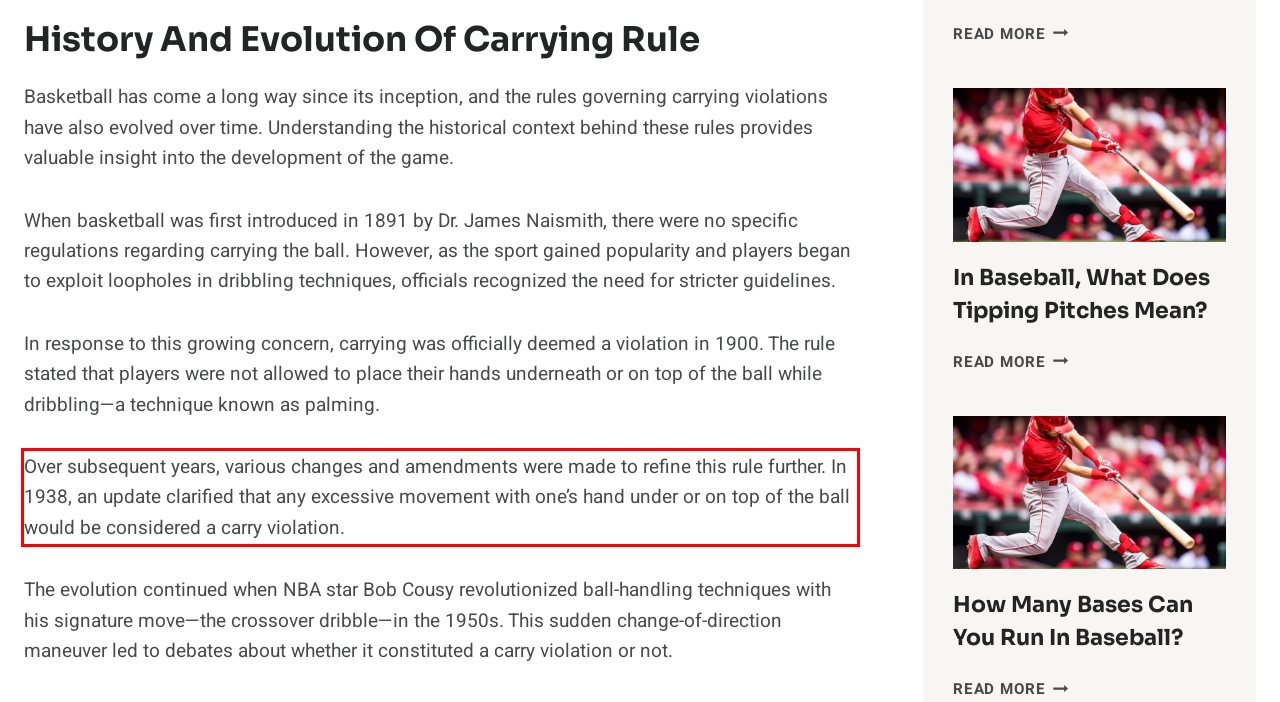You are presented with a webpage screenshot featuring a red bounding box. Perform OCR on the text inside the red bounding box and extract the content.

Over subsequent years, various changes and amendments were made to refine this rule further. In 1938, an update clarified that any excessive movement with one’s hand under or on top of the ball would be considered a carry violation.